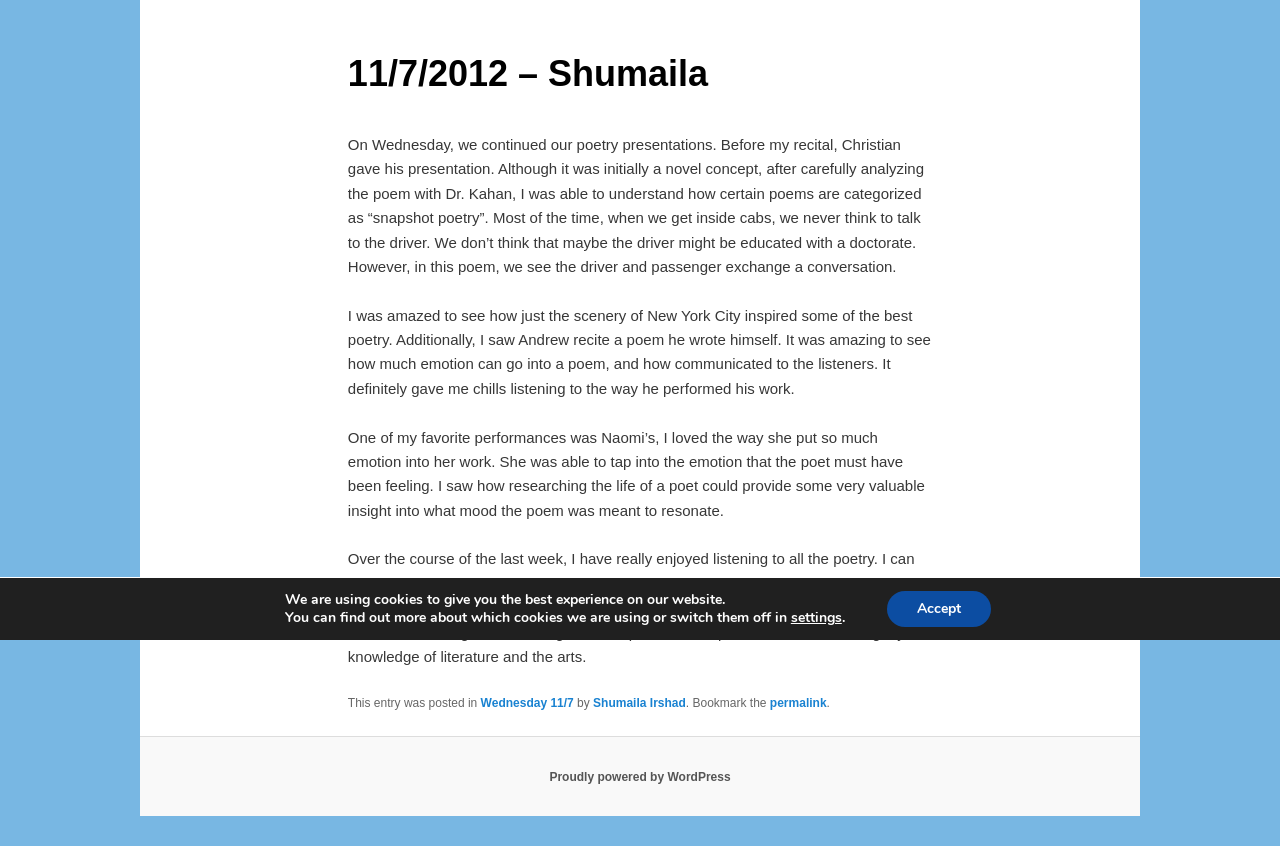Determine the bounding box for the described HTML element: "permalink". Ensure the coordinates are four float numbers between 0 and 1 in the format [left, top, right, bottom].

[0.601, 0.822, 0.646, 0.839]